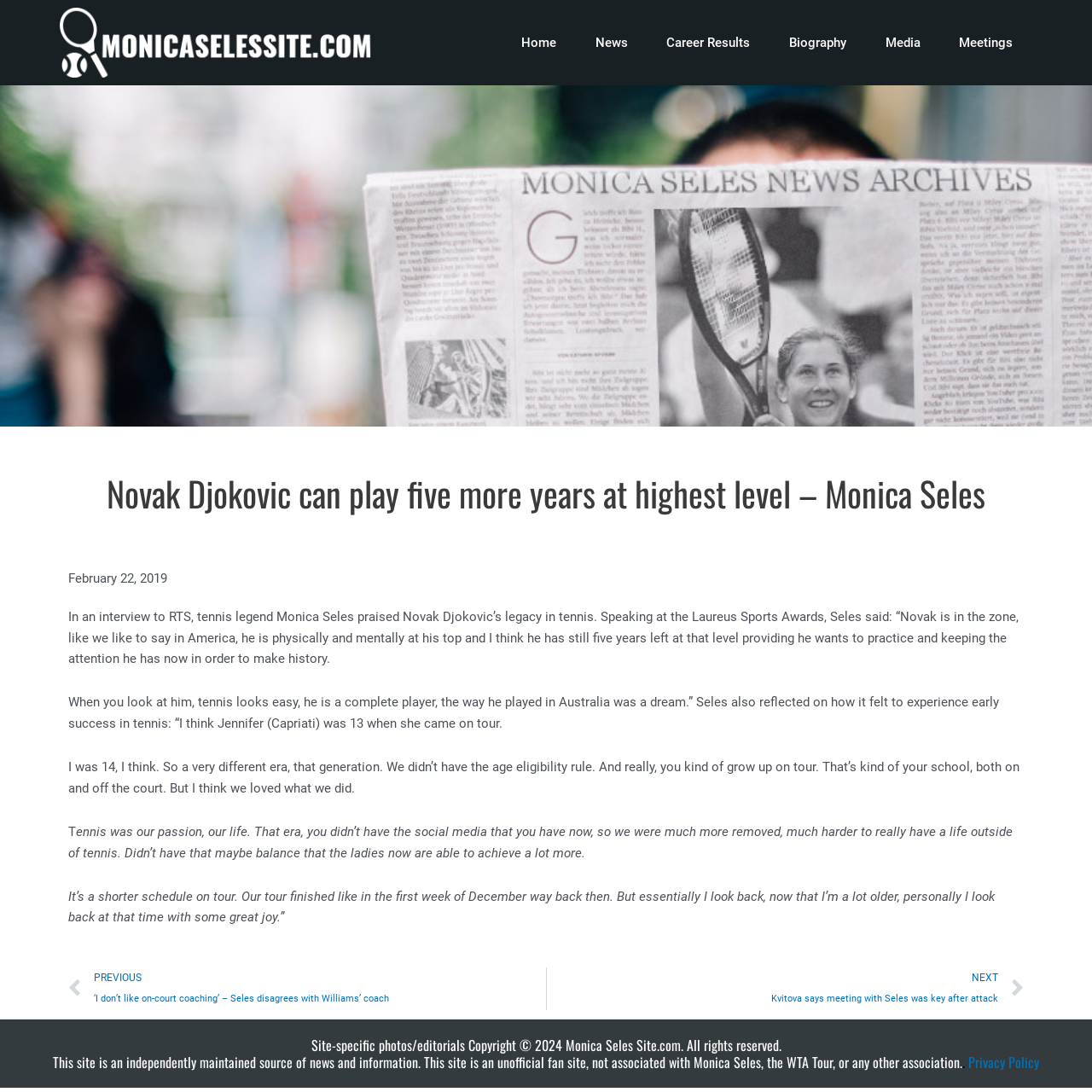Provide the bounding box coordinates for the area that should be clicked to complete the instruction: "Go to the previous news article".

[0.062, 0.886, 0.5, 0.925]